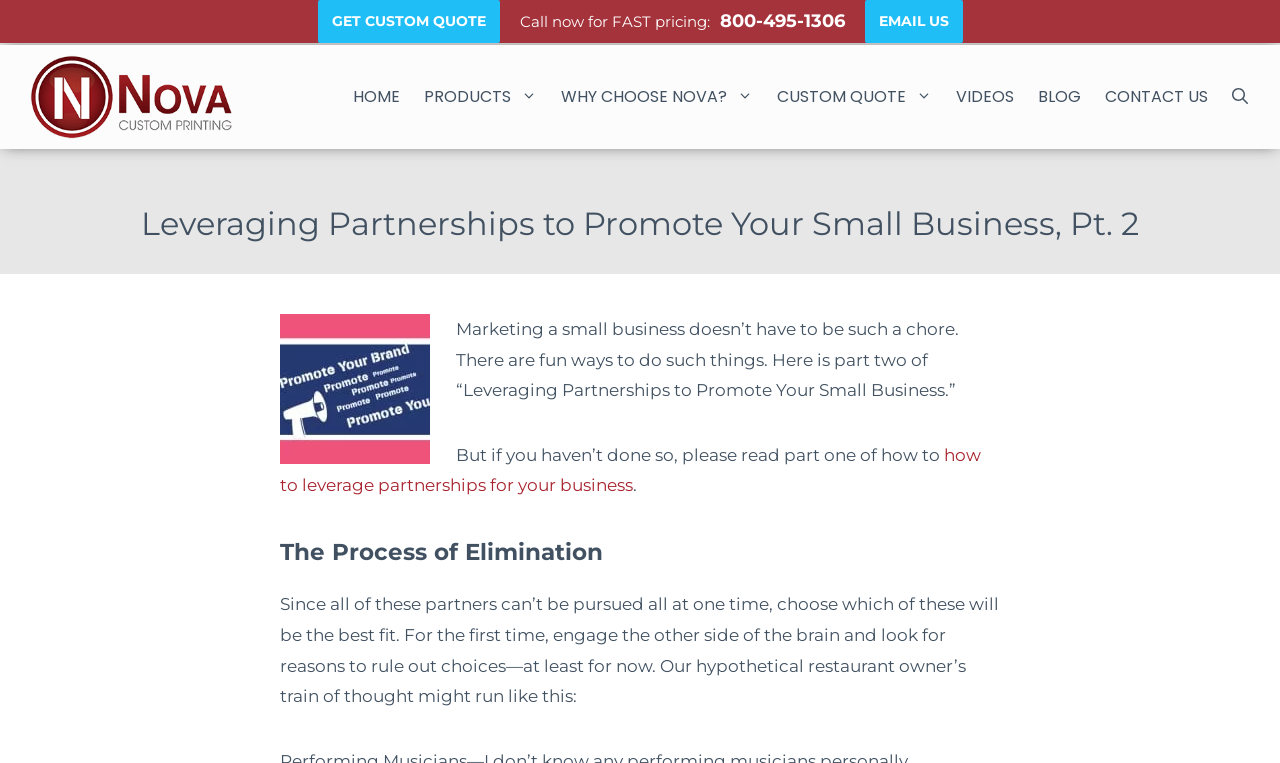Determine the bounding box coordinates of the element that should be clicked to execute the following command: "Email us".

[0.675, 0.0, 0.752, 0.057]